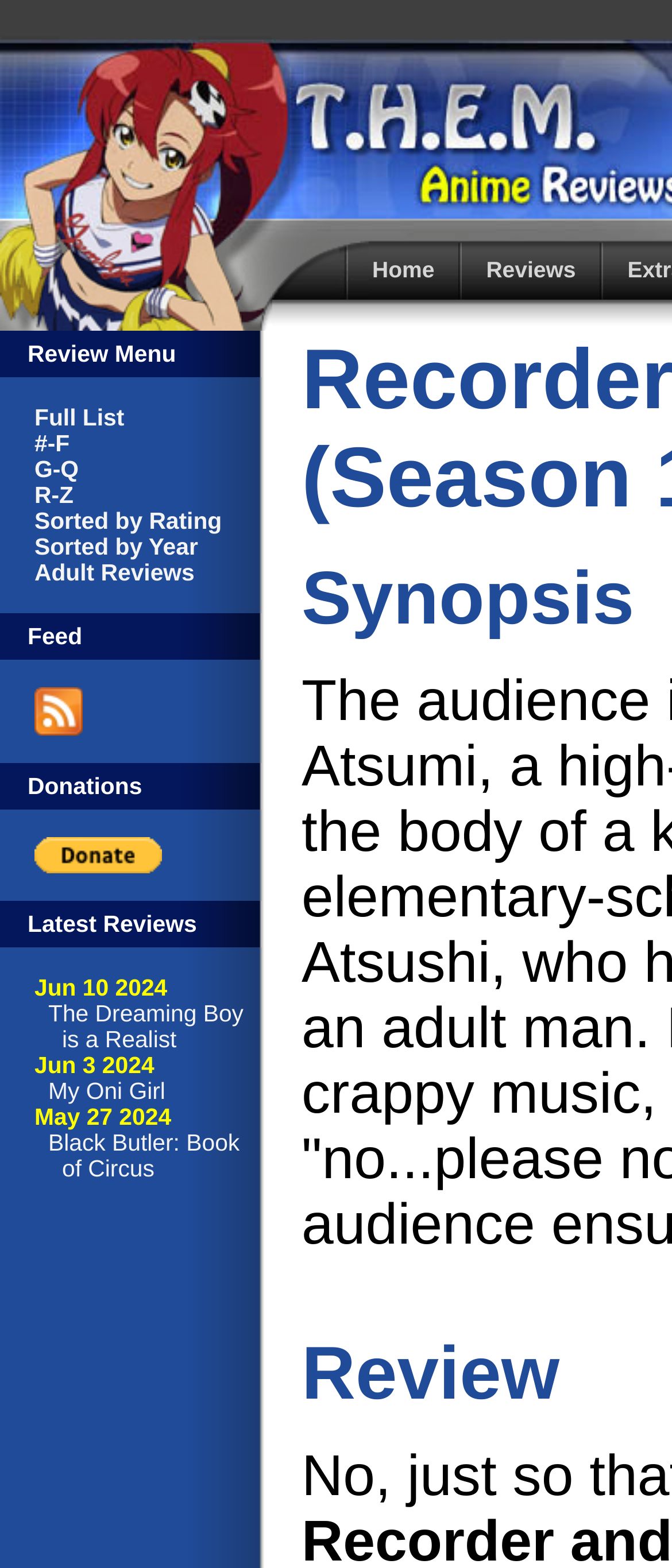Please answer the following question using a single word or phrase: How many links are there in the 'Full List' section?

7